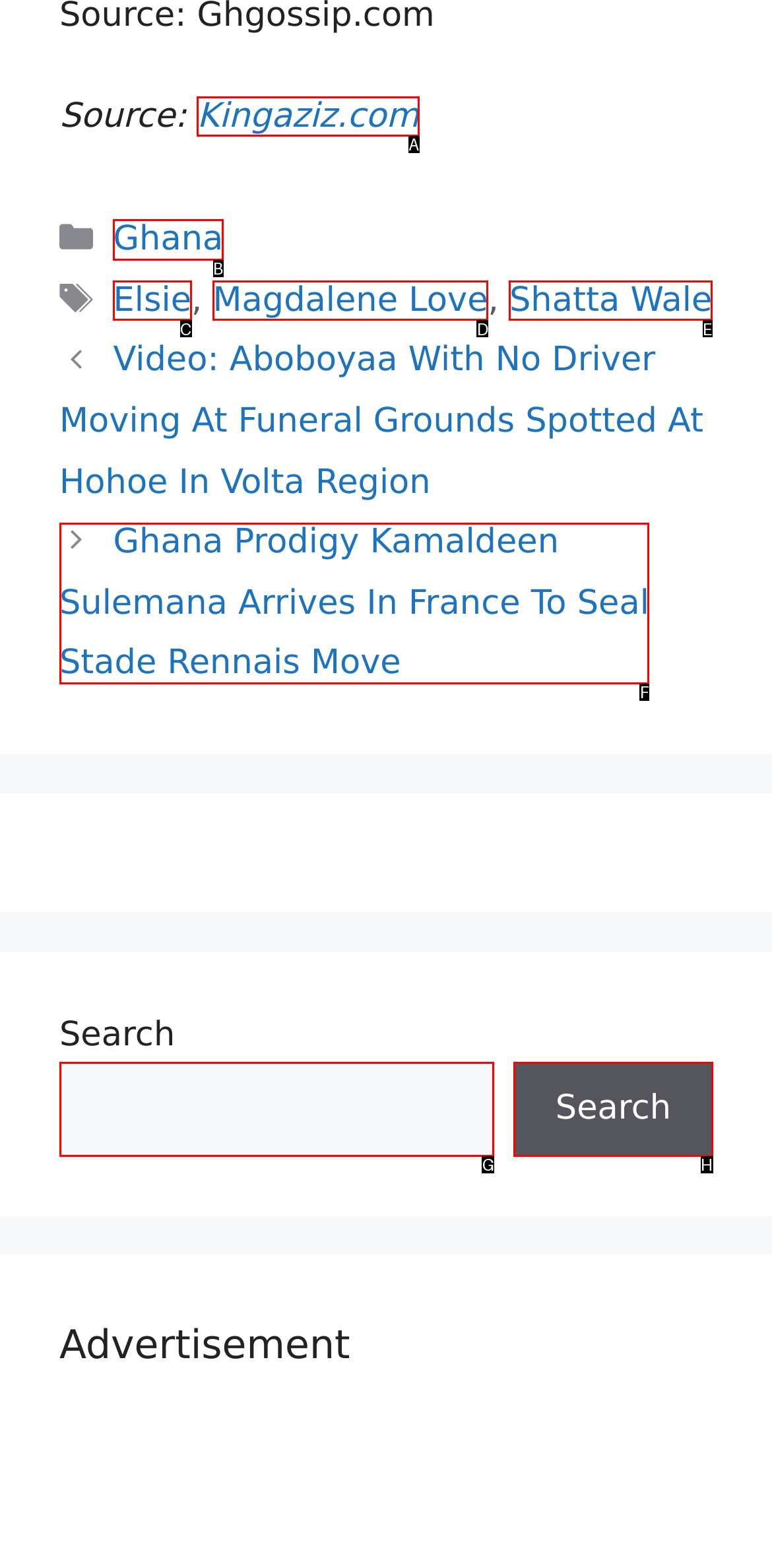For the task "Click the 'Please sign up or log in to like this post' button", which option's letter should you click? Answer with the letter only.

None